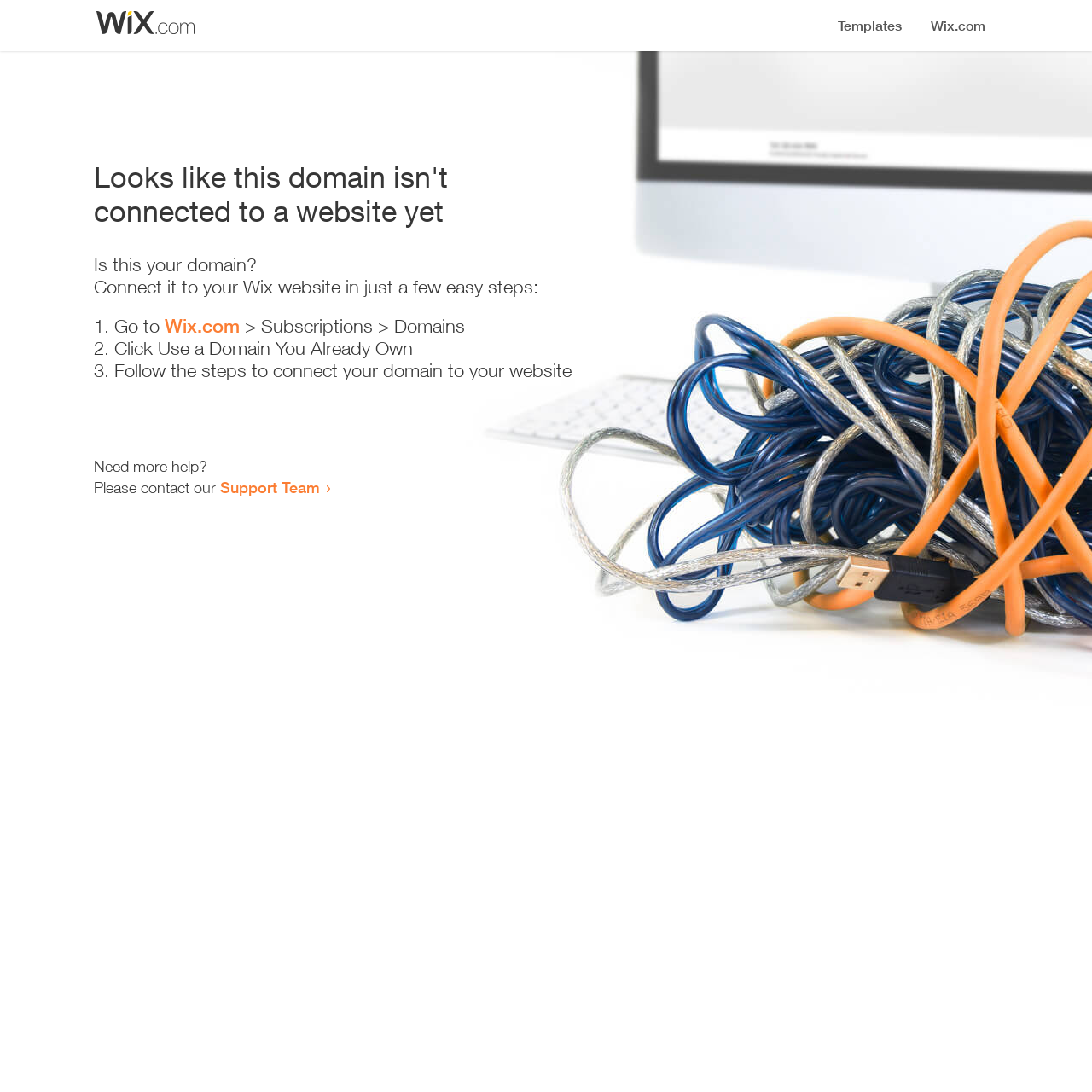Give a comprehensive overview of the webpage, including key elements.

The webpage appears to be an error page, indicating that a domain is not connected to a website yet. At the top, there is a small image, likely a logo or icon. Below the image, a prominent heading reads "Looks like this domain isn't connected to a website yet". 

Underneath the heading, a series of instructions are provided to connect the domain to a Wix website. The instructions are divided into three steps, each marked with a numbered list marker (1., 2., and 3.). The first step involves going to Wix.com, specifically the Subscriptions > Domains section. The second step is to click "Use a Domain You Already Own", and the third step is to follow the instructions to connect the domain to the website.

At the bottom of the page, there is a section offering additional help, with a message "Need more help?" followed by an invitation to contact the Support Team via a link.